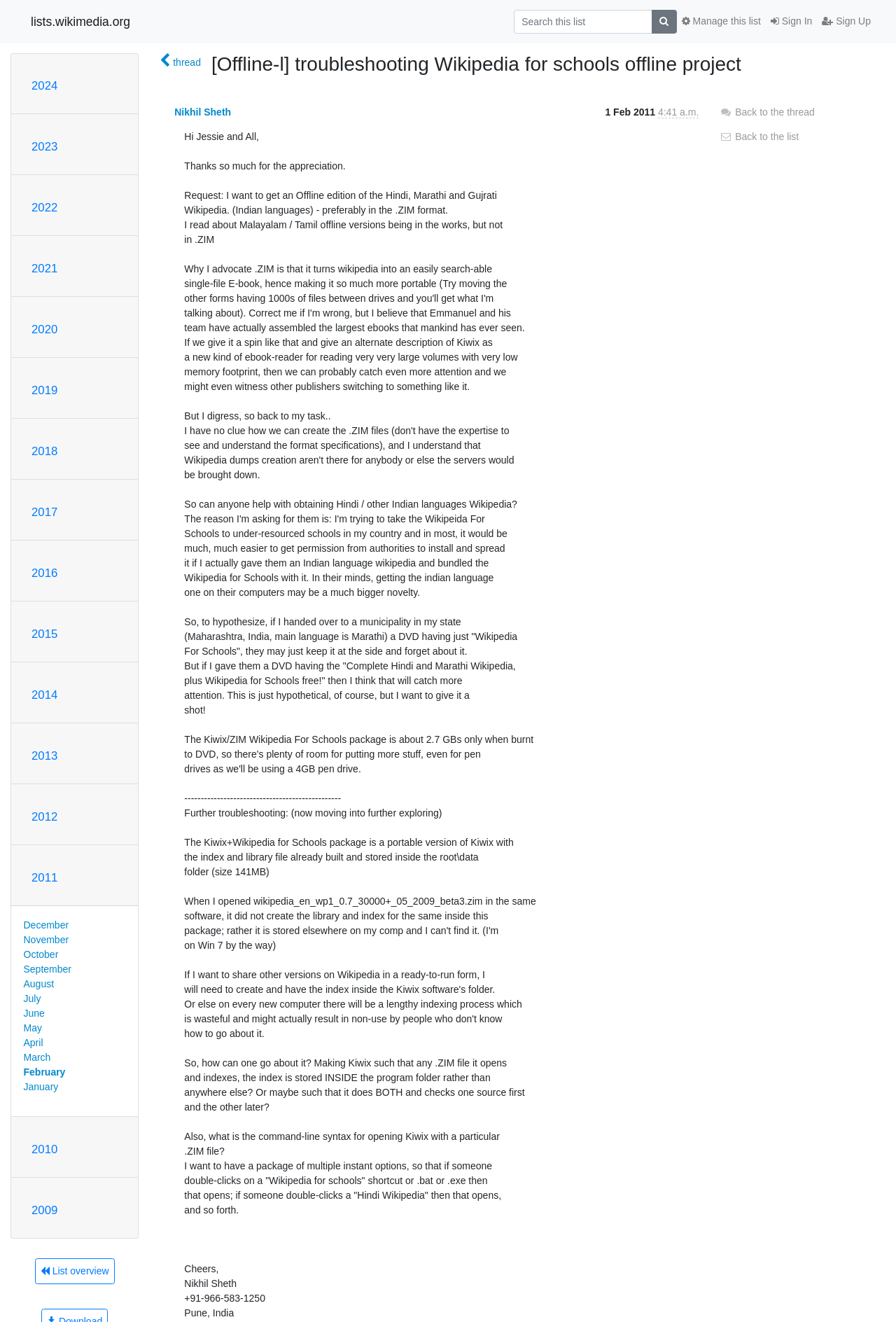What is the purpose of the search box at the top of the webpage?
Carefully analyze the image and provide a detailed answer to the question.

The search box at the top of the webpage has a placeholder text that says 'Search this list'. This indicates that the purpose of the search box is to search for specific content within the list.